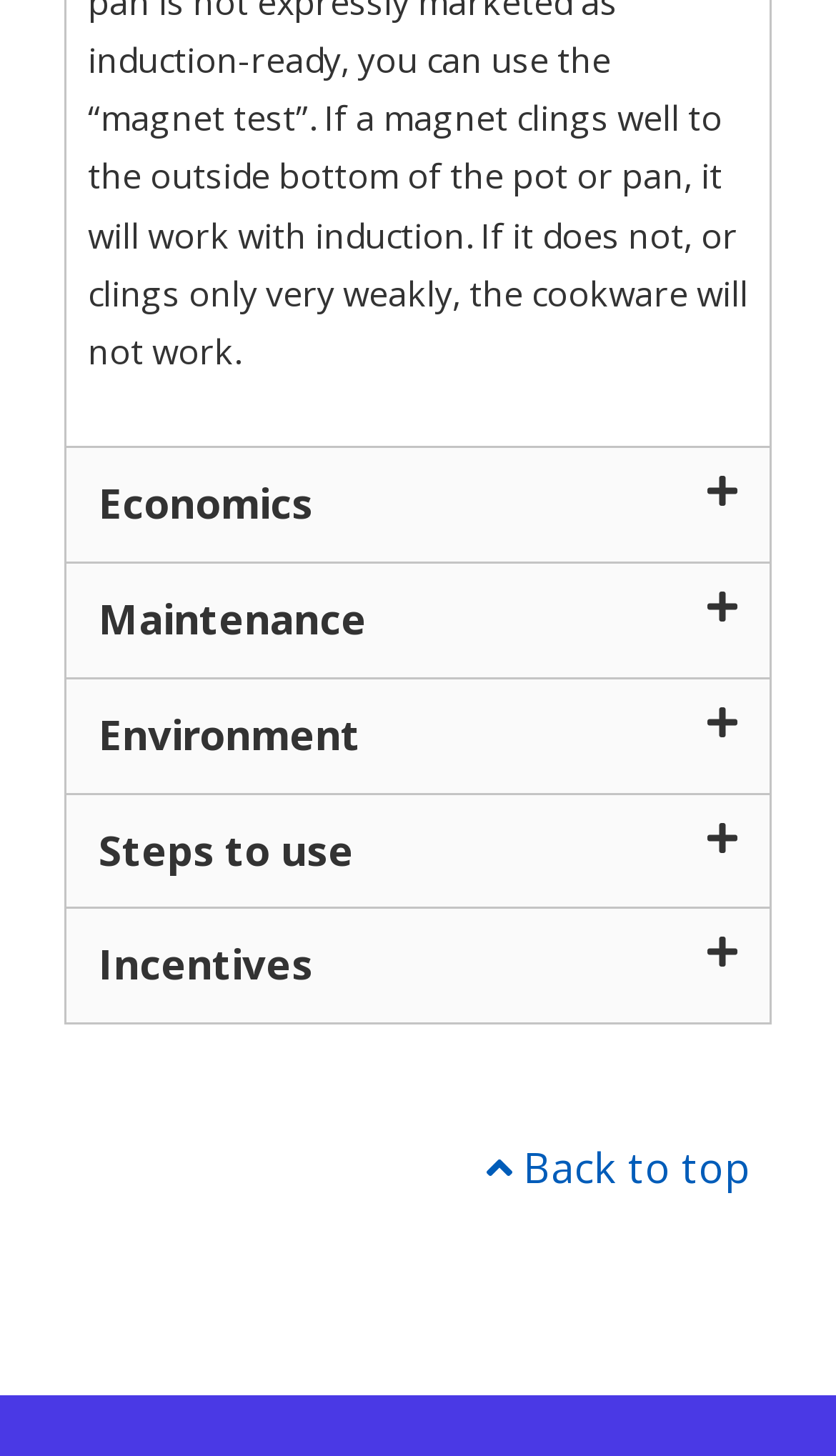Use a single word or phrase to answer the question:
Are all tabs at the same vertical position?

No